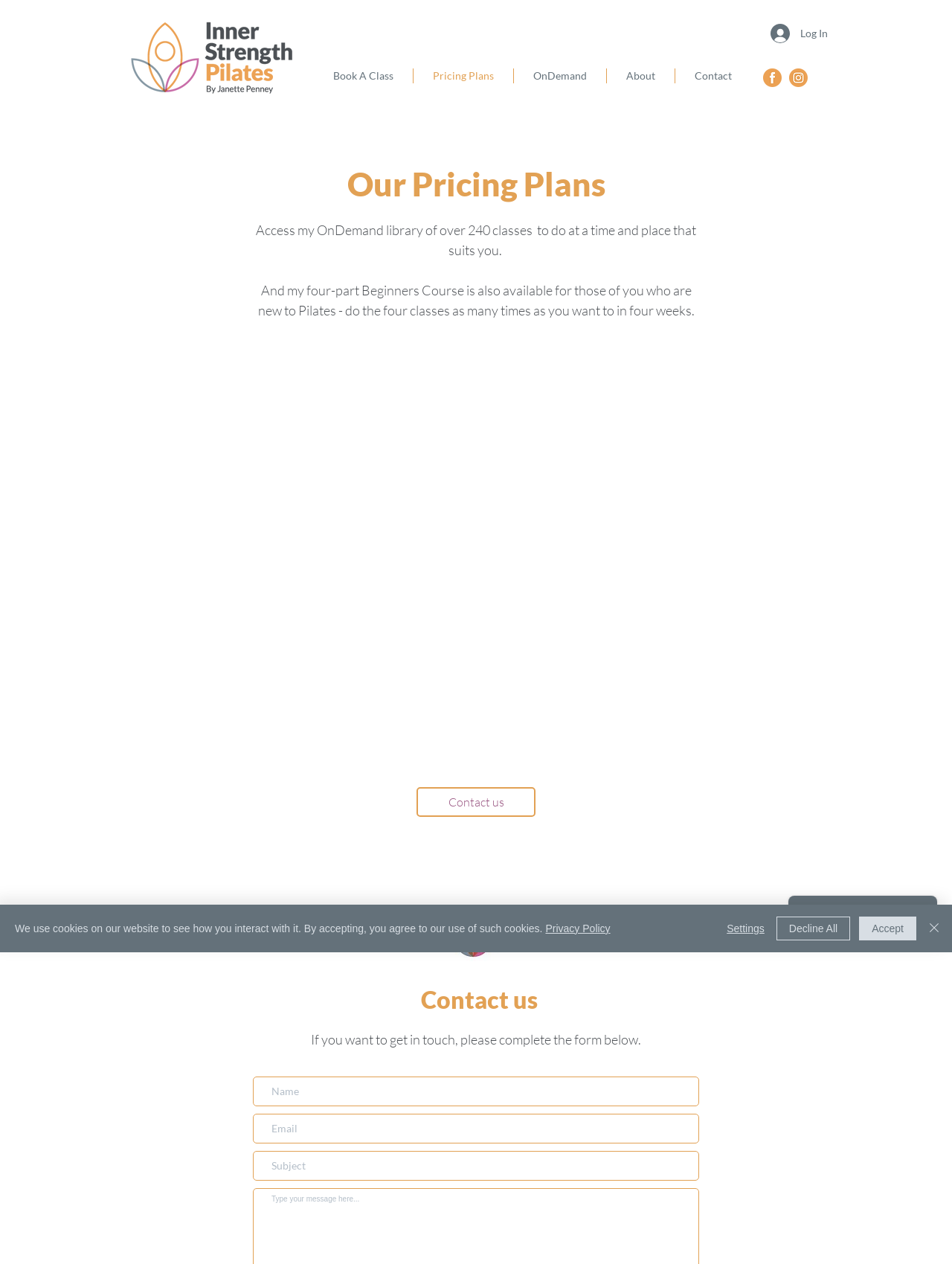What is the 'Book A Class' link for?
Based on the image, answer the question with as much detail as possible.

The 'Book A Class' link is located in the navigation menu at the top of the webpage, and it allows users to book a Pilates class. This suggests that the website offers a service that enables users to book classes online.